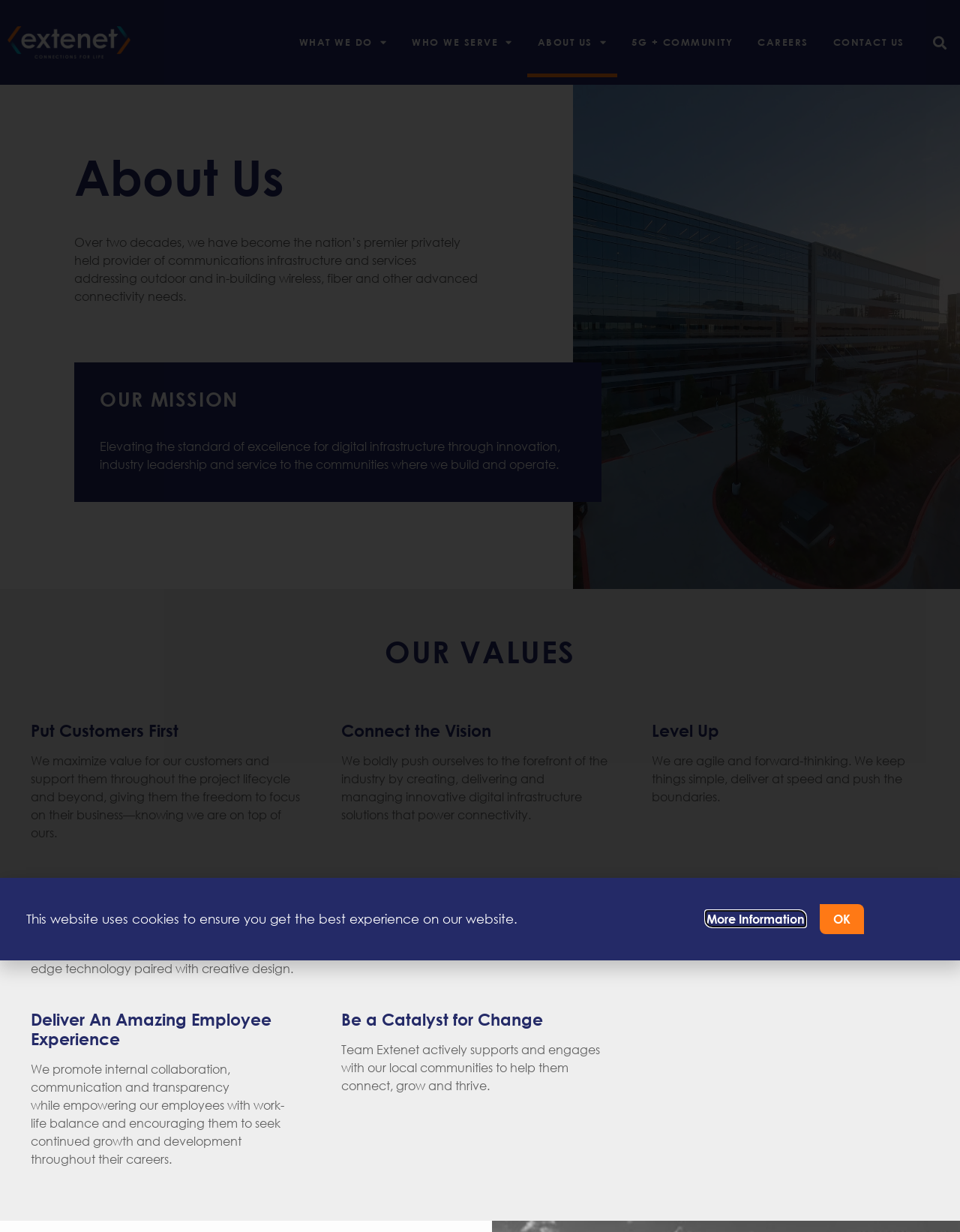Point out the bounding box coordinates of the section to click in order to follow this instruction: "View CAREERS".

[0.778, 0.006, 0.853, 0.063]